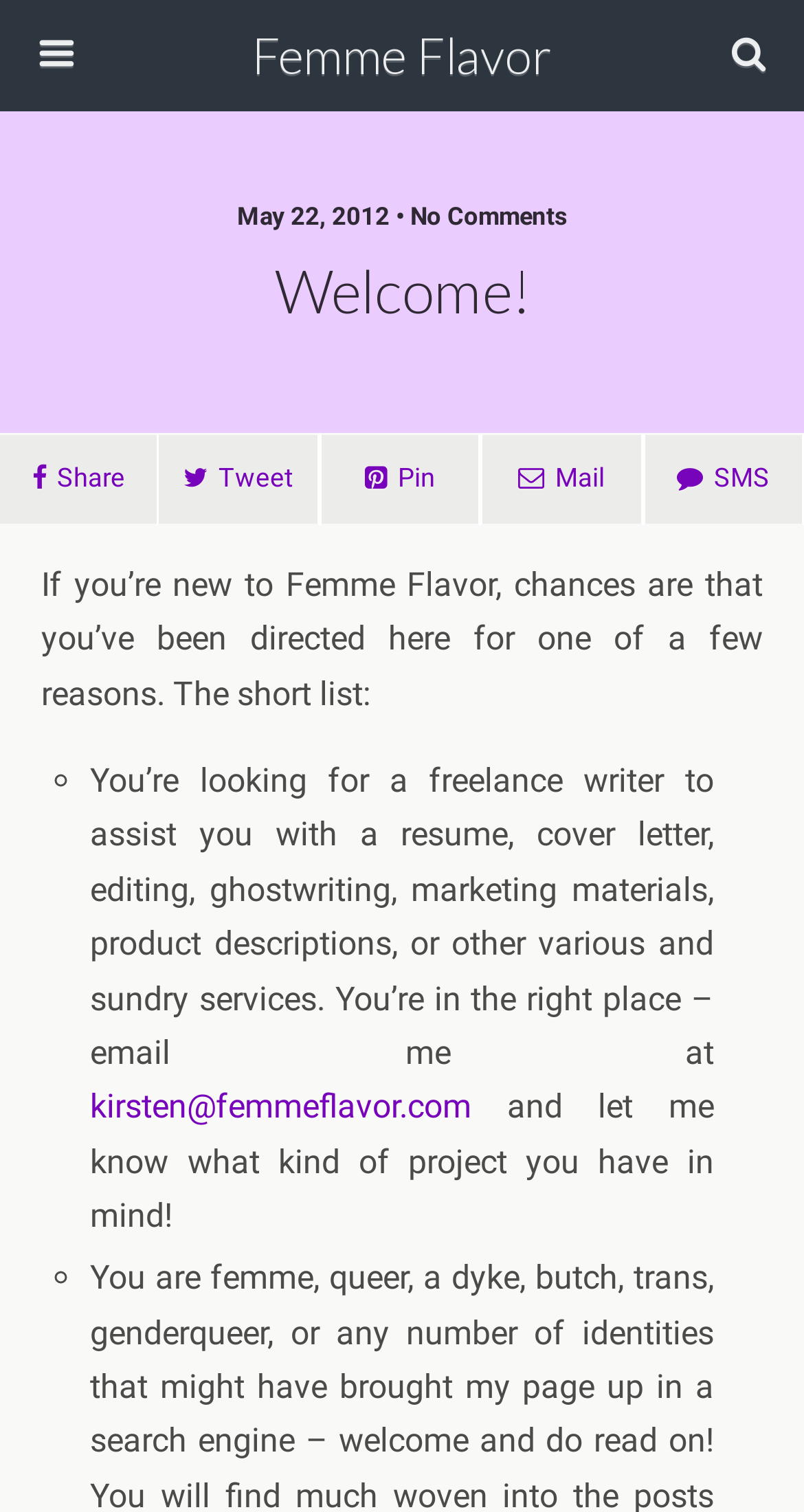What is the purpose of the freelance writer?
Provide an in-depth answer to the question, covering all aspects.

Based on the webpage content, it is clear that the freelance writer is available to assist with various writing services such as resume, cover letter, editing, ghostwriting, marketing materials, product descriptions, and other services. This is evident from the text 'You’re looking for a freelance writer to assist you with a resume, cover letter, editing, ghostwriting, marketing materials, product descriptions, or other various and sundry services.'